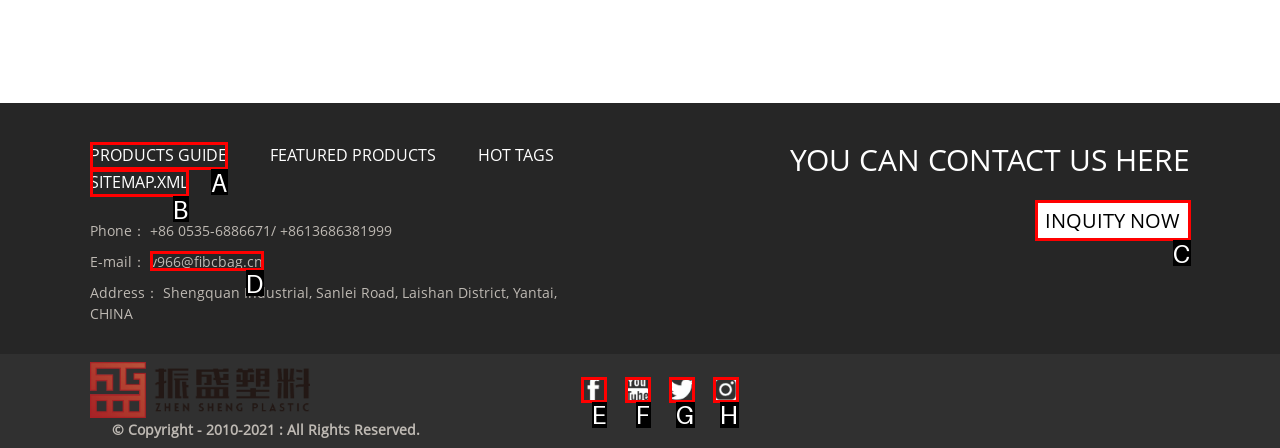Which option should you click on to fulfill this task: Click on INQUITY NOW? Answer with the letter of the correct choice.

C